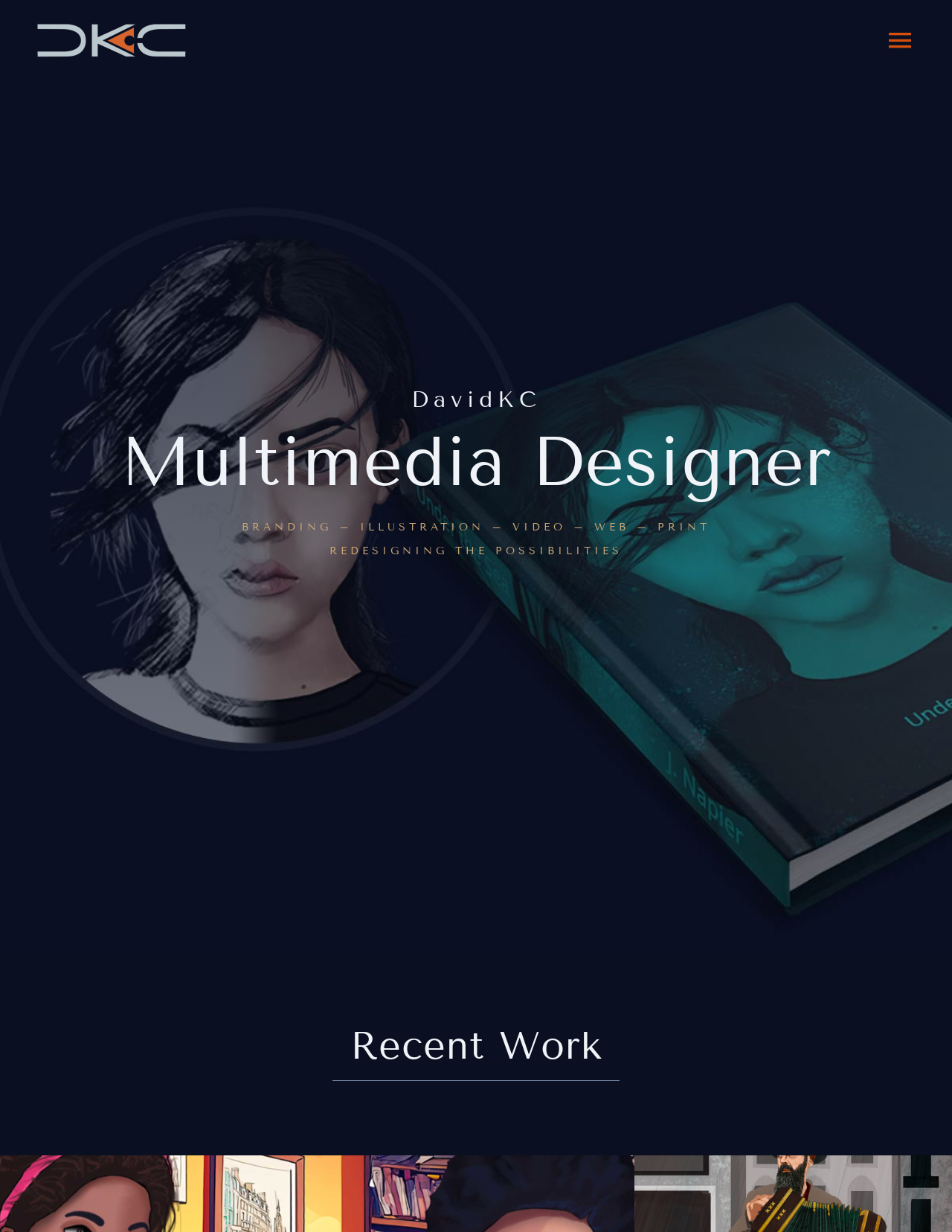Analyze the image and provide a detailed answer to the question: What is the last menu item in the navigation?

The navigation menu is represented by the 'Freelance Menu' element, and the last item in this menu is an empty link element, which does not have any text.